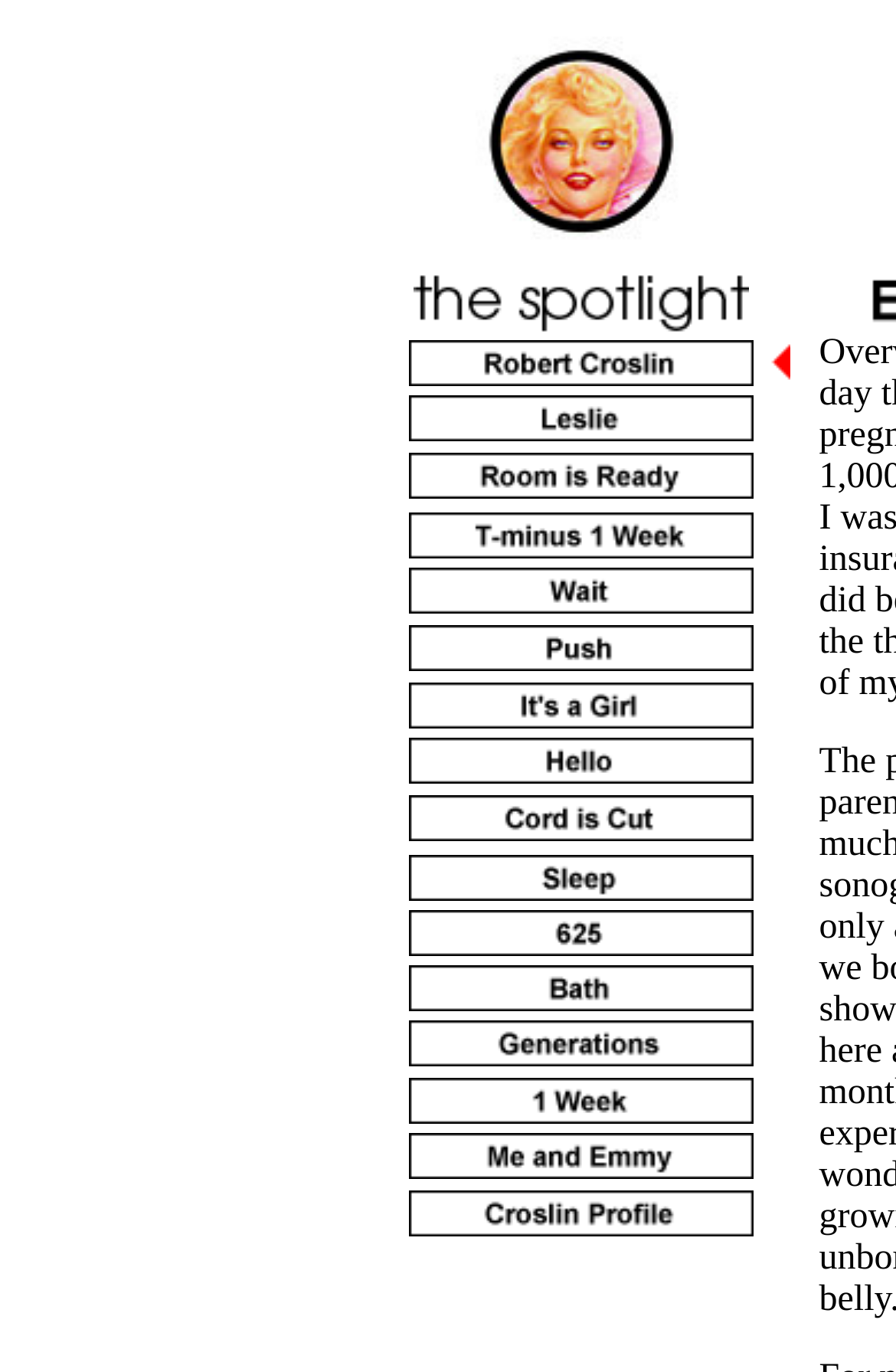Determine the bounding box coordinates of the clickable element necessary to fulfill the instruction: "Enter your name". Provide the coordinates as four float numbers within the 0 to 1 range, i.e., [left, top, right, bottom].

None